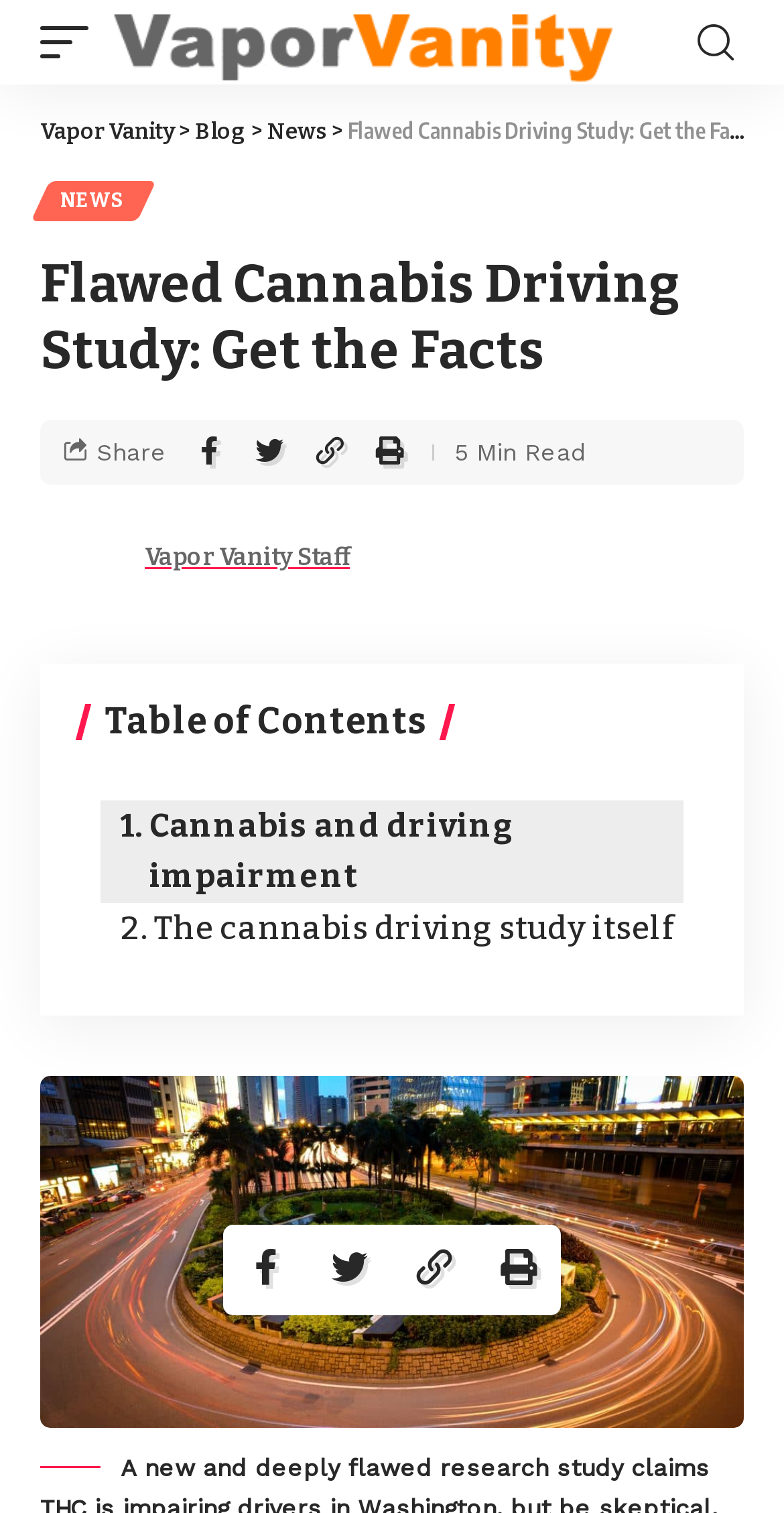Locate the bounding box coordinates of the element that should be clicked to fulfill the instruction: "Learn more about cannabis and driving impairment".

[0.128, 0.529, 0.872, 0.597]